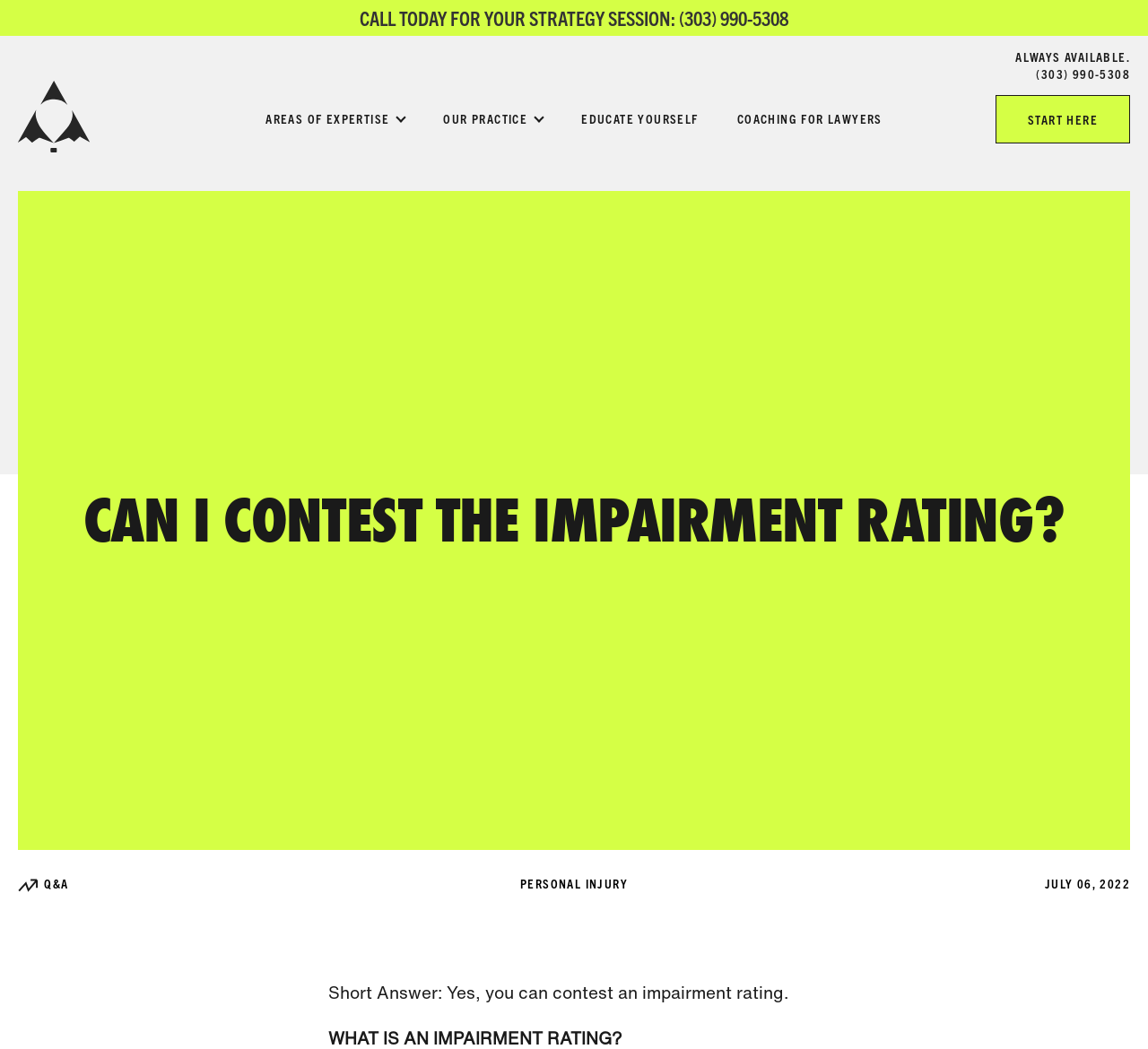Please respond in a single word or phrase: 
Is it possible to contest an impairment rating?

Yes